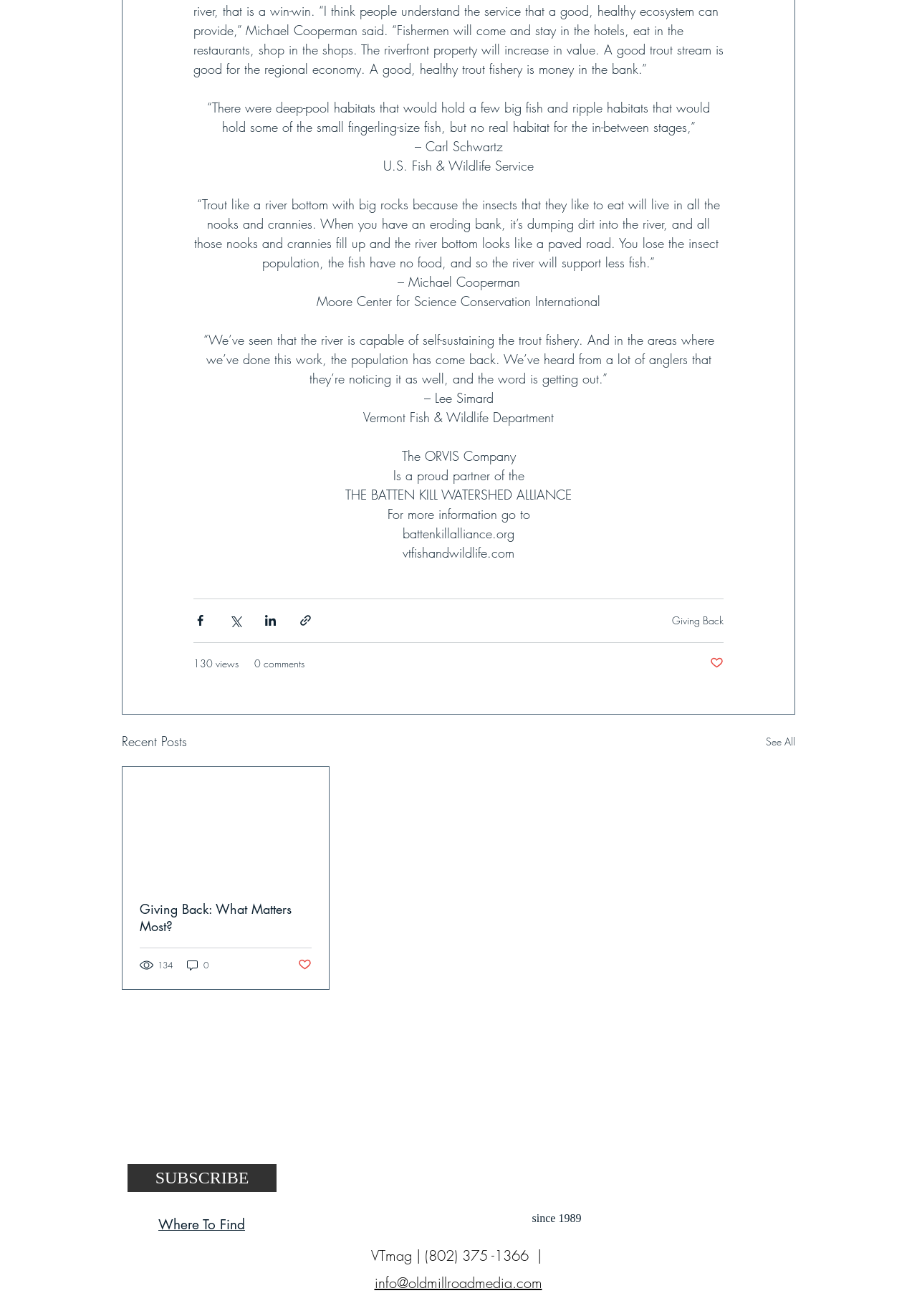Locate the bounding box coordinates of the area that needs to be clicked to fulfill the following instruction: "Subscribe". The coordinates should be in the format of four float numbers between 0 and 1, namely [left, top, right, bottom].

[0.139, 0.884, 0.302, 0.906]